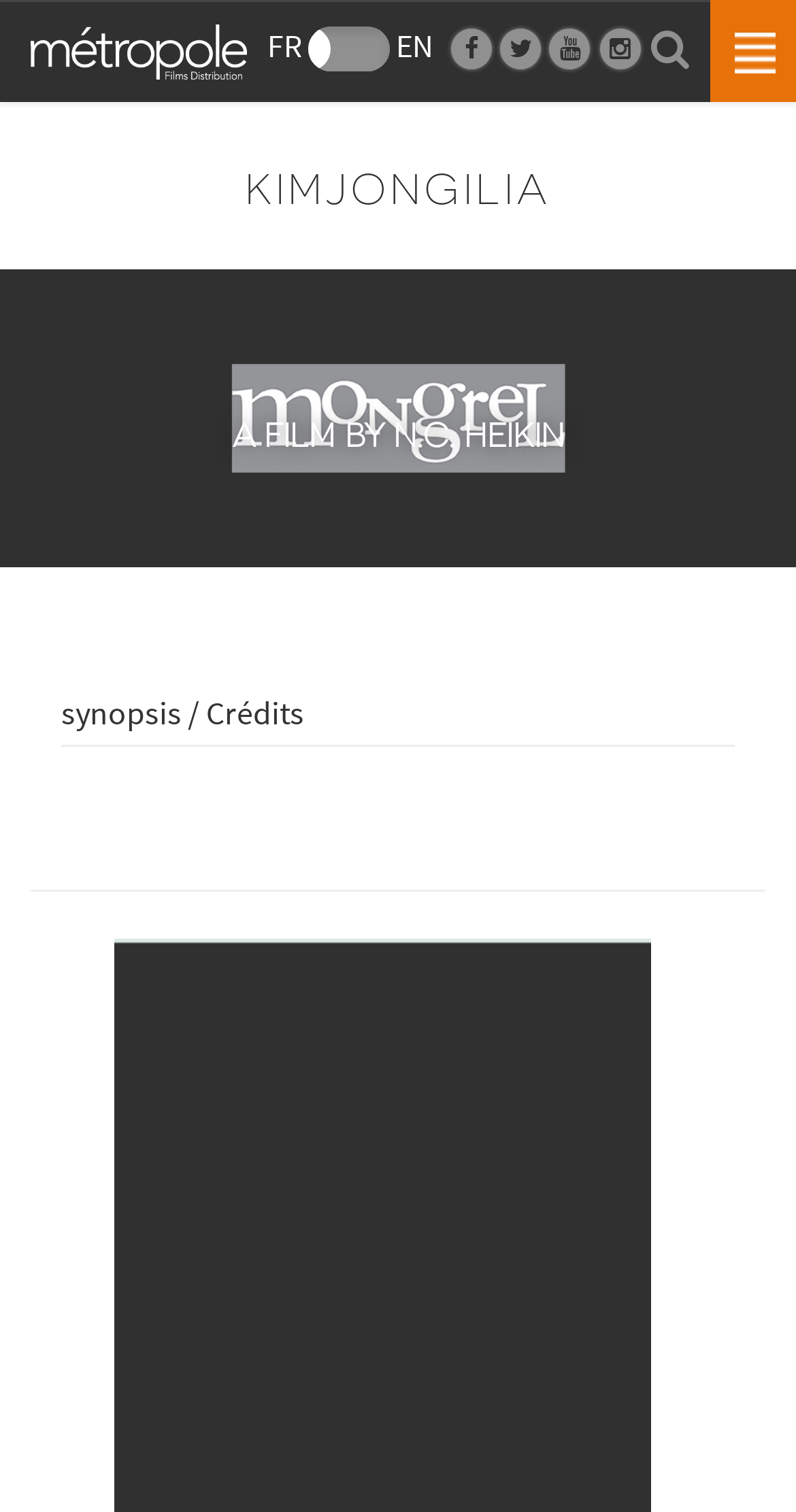Please identify the bounding box coordinates of the area that needs to be clicked to follow this instruction: "View Kimjongilia film synopsis".

[0.077, 0.449, 0.923, 0.493]